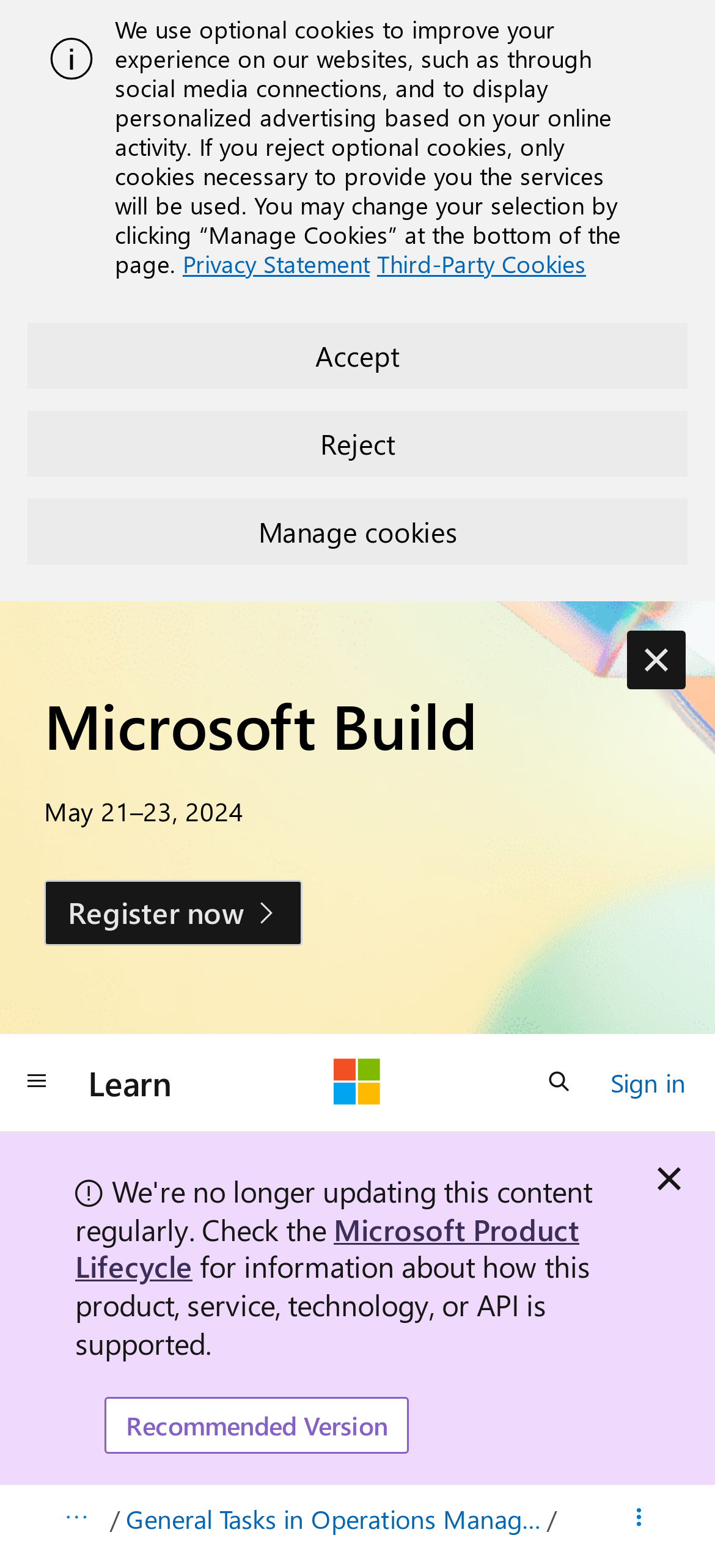Please pinpoint the bounding box coordinates for the region I should click to adhere to this instruction: "Learn more about Microsoft Product Lifecycle".

[0.105, 0.771, 0.81, 0.82]